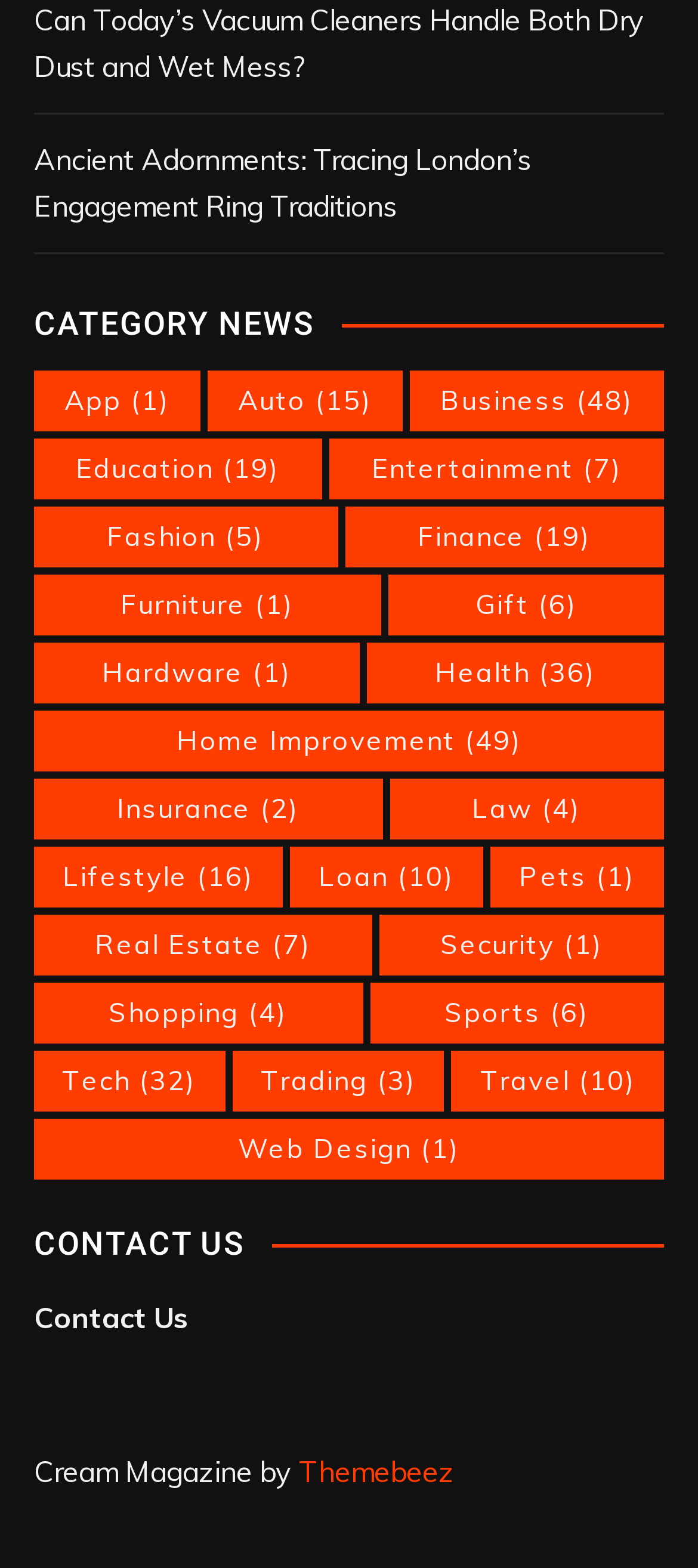Can you provide the bounding box coordinates for the element that should be clicked to implement the instruction: "Explore Business news"?

[0.587, 0.237, 0.952, 0.276]